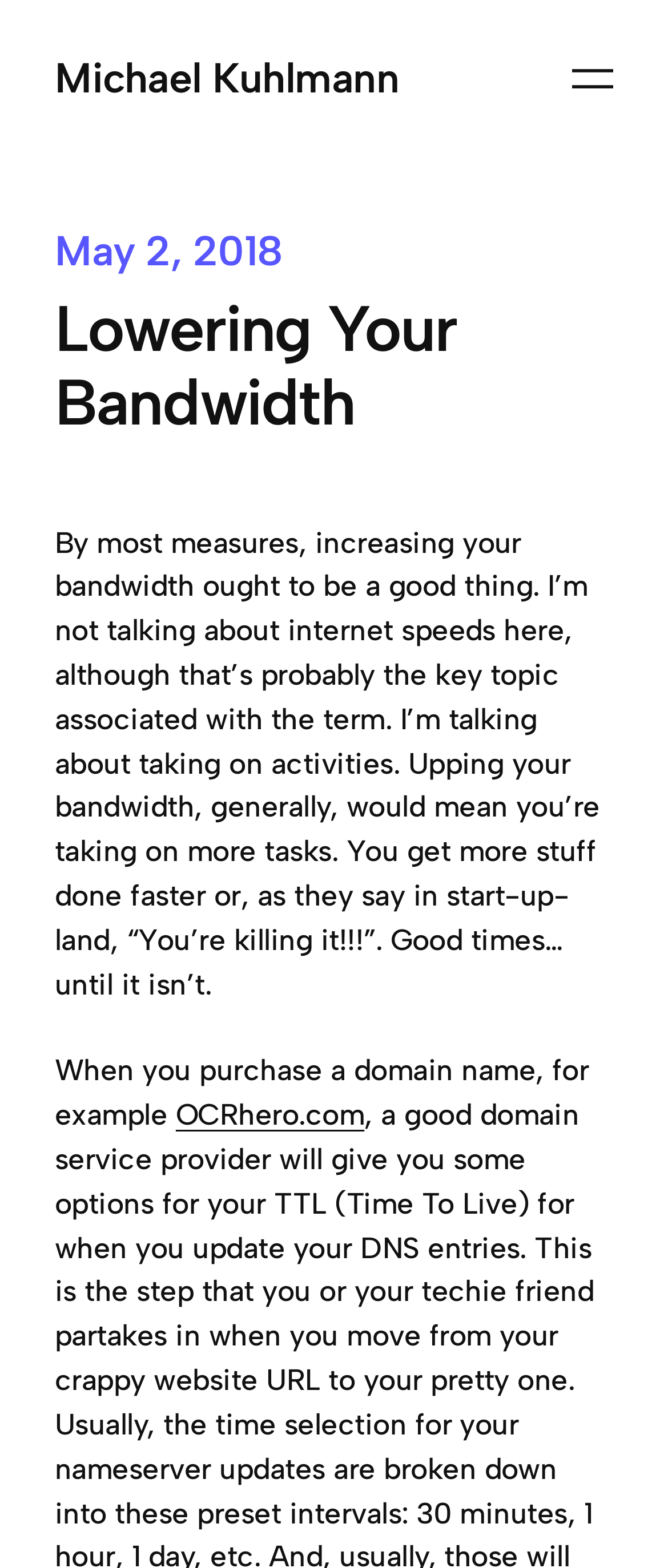How many links are in the navigation menu?
Look at the image and provide a short answer using one word or a phrase.

1